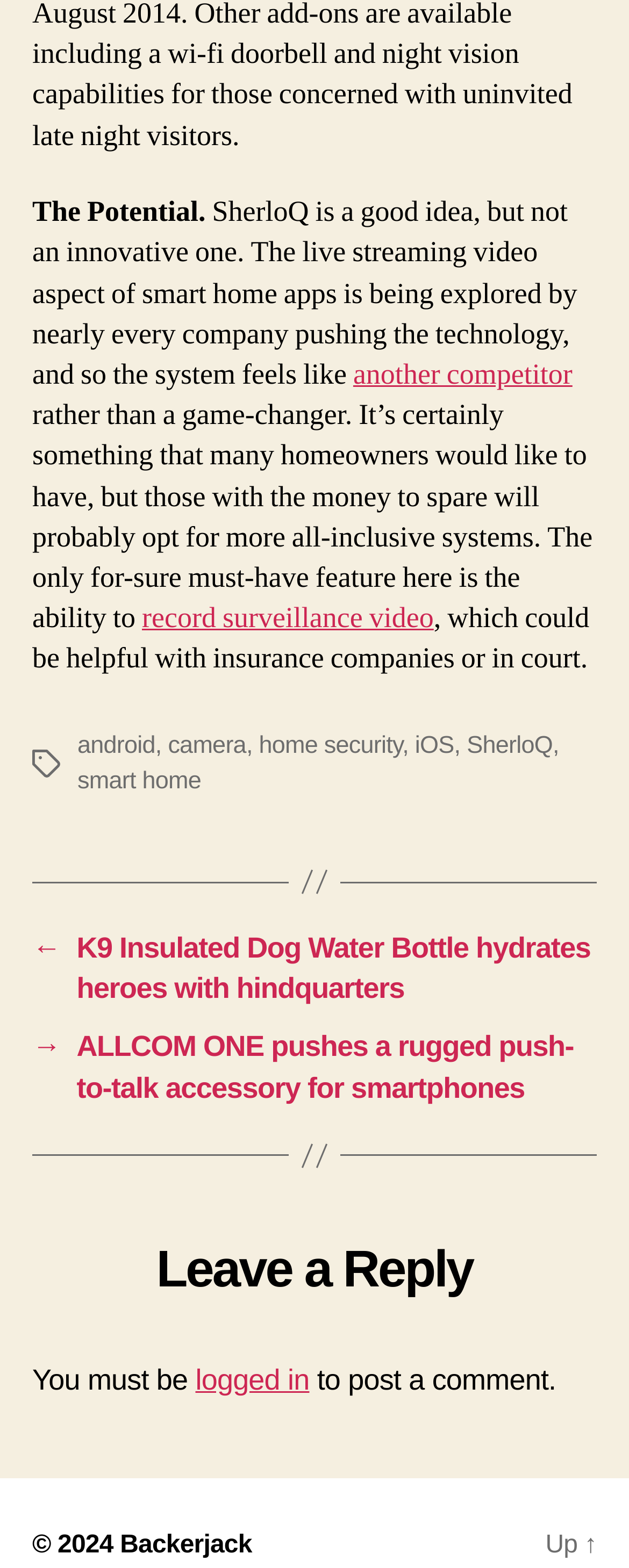Please find the bounding box for the UI element described by: "record surveillance video".

[0.226, 0.383, 0.69, 0.406]